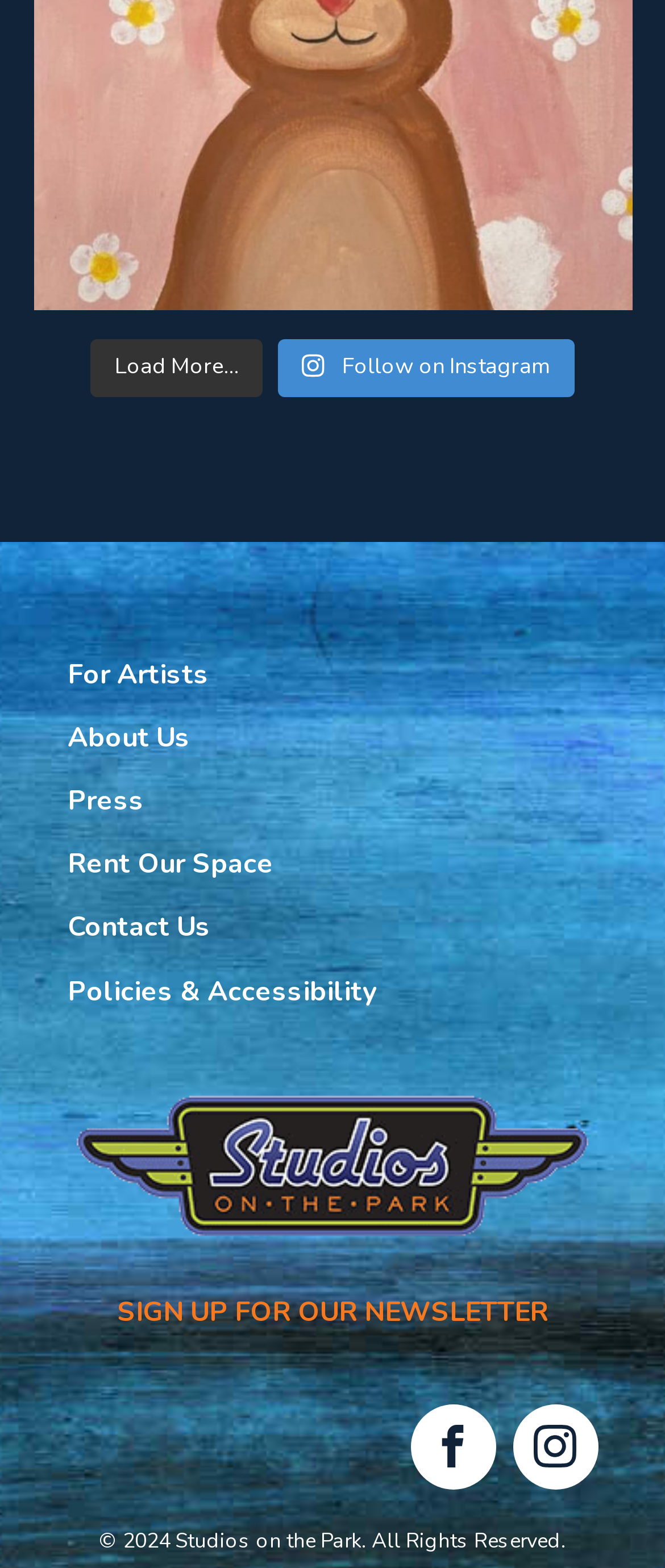Identify the bounding box coordinates of the specific part of the webpage to click to complete this instruction: "Sign up for the newsletter".

[0.176, 0.823, 0.824, 0.852]